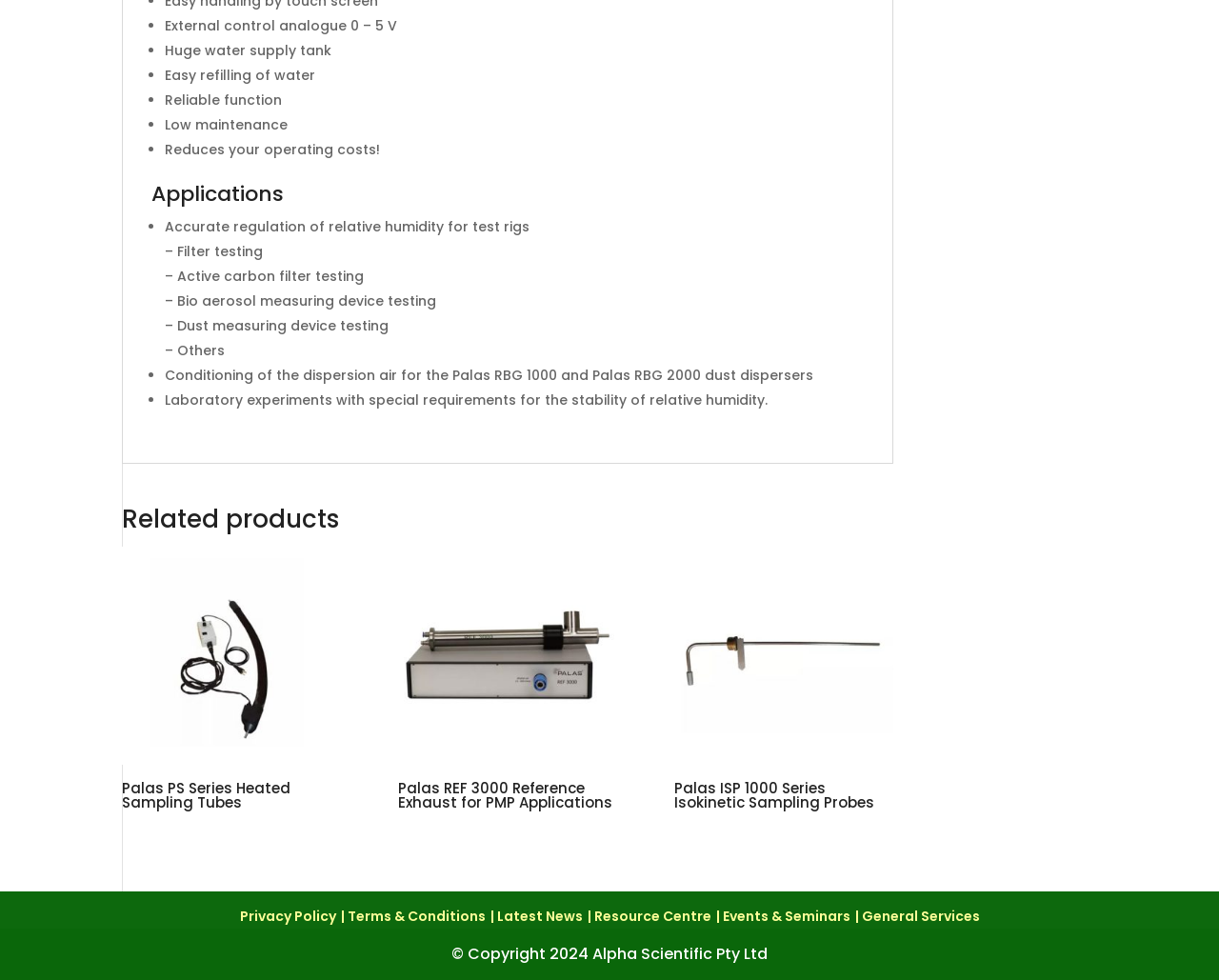Using the information shown in the image, answer the question with as much detail as possible: What is the company's copyright year?

The webpage shows the copyright information '© Copyright 2024 Alpha Scientific Pty Ltd' at the bottom, indicating that the company's copyright year is 2024.